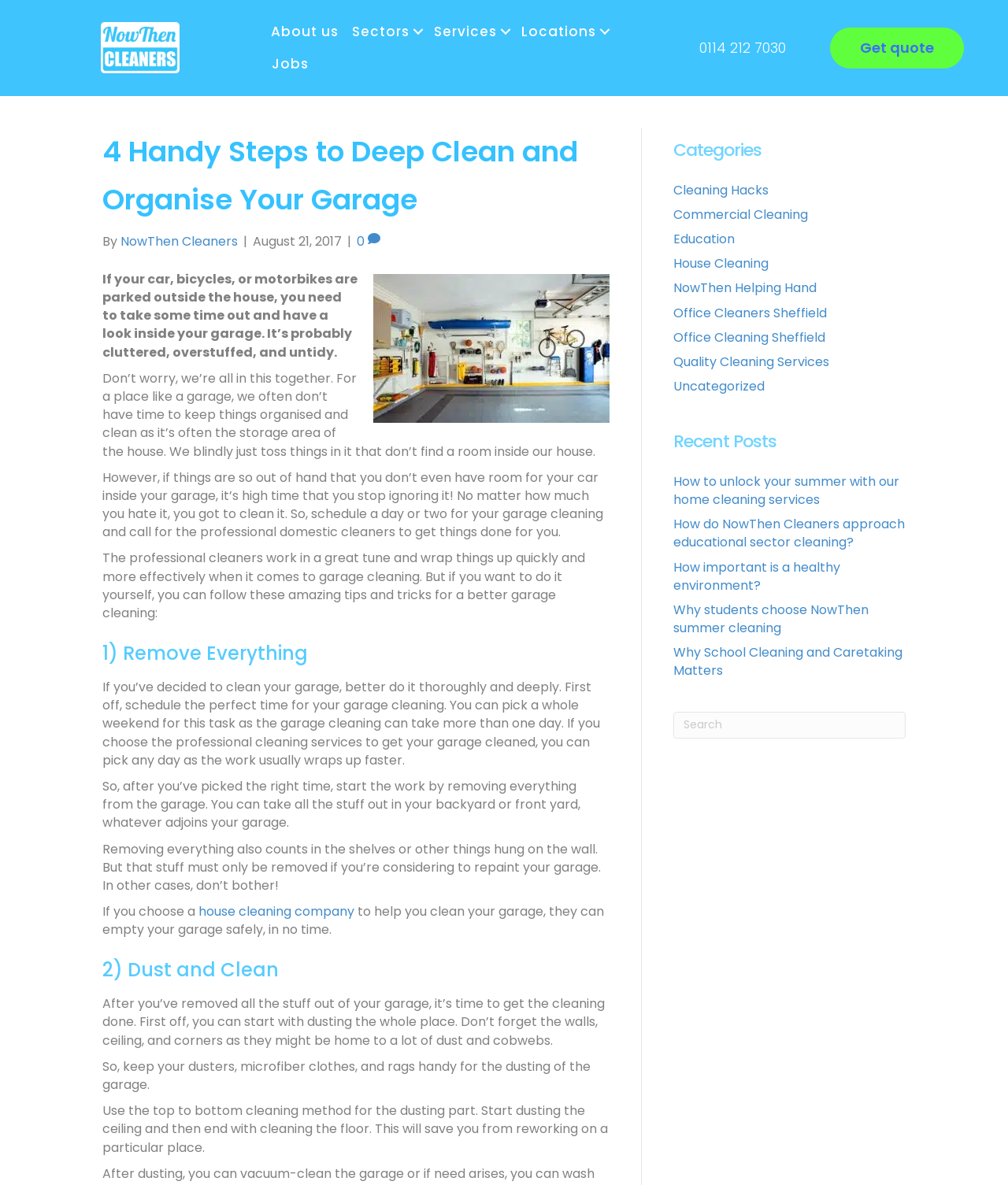Determine the bounding box coordinates of the UI element described below. Use the format (top-left x, top-left y, bottom-right x, bottom-right y) with floating point numbers between 0 and 1: Quality Cleaning Services

[0.668, 0.298, 0.823, 0.313]